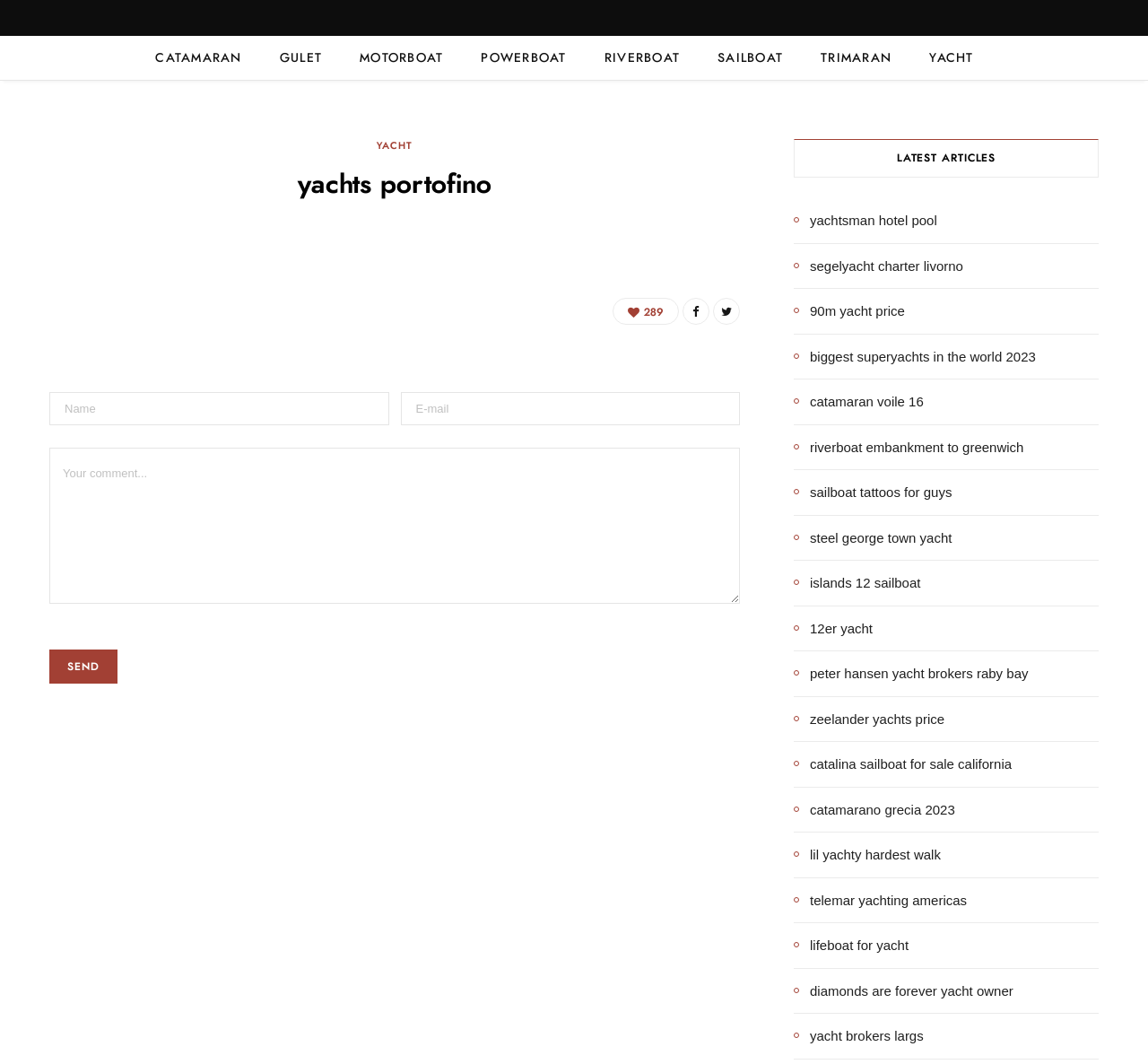What is the symbol represented by ''?
Using the image as a reference, answer with just one word or a short phrase.

Envelope